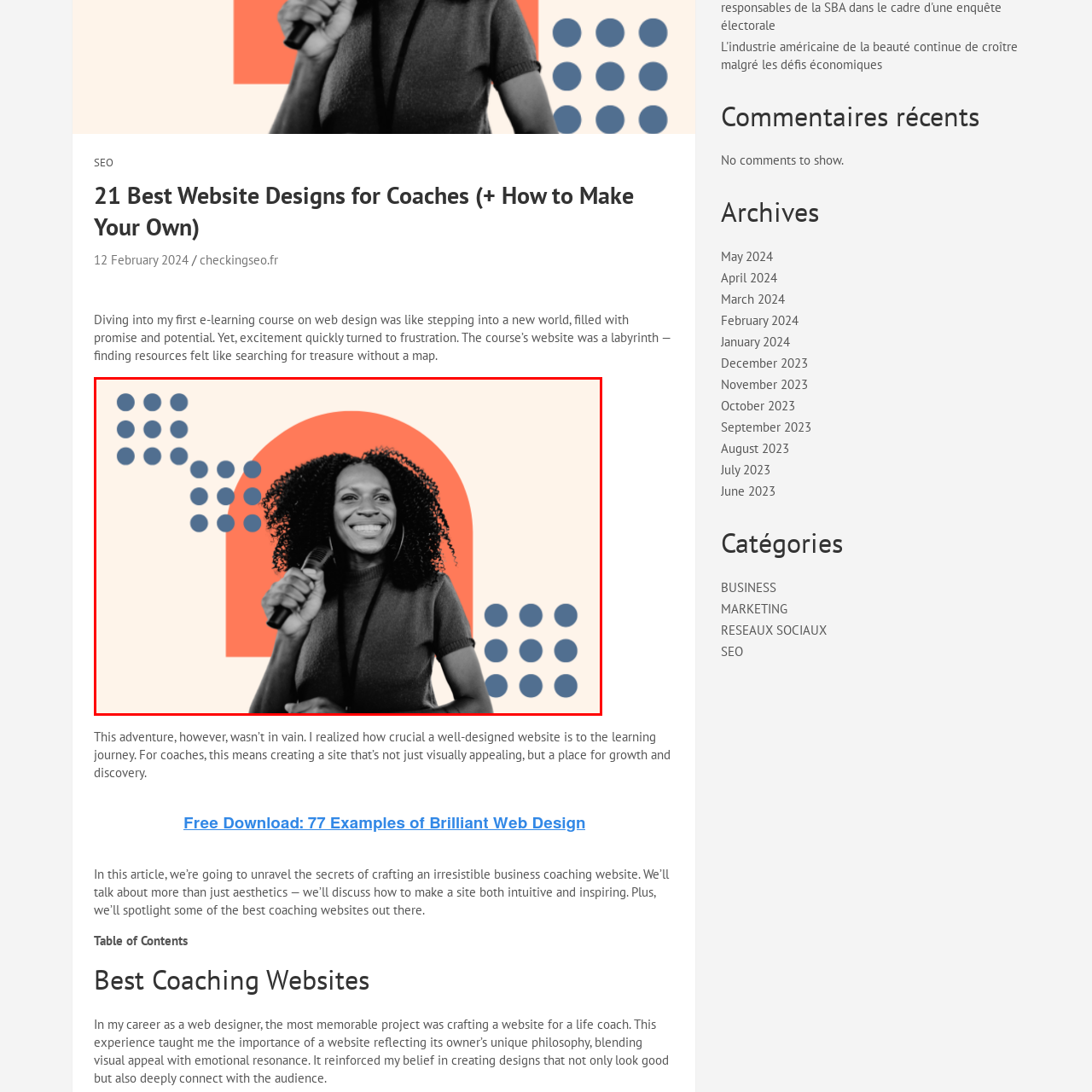Provide an extensive and detailed caption for the image section enclosed by the red boundary.

In this vibrant image, a confident woman is captured mid-presentation, radiating enthusiasm and charisma as she engages her audience. With an expressive smile, she holds a microphone, emphasizing her role as a speaker. The background features a contemporary design element with soft, earthy tones and playful geometric shapes, enhancing the overall aesthetic. This portrayal symbolizes the essence of effective communication in the realm of web design, particularly for coaches, highlighting the importance of presentation skills in creating an impactful online presence. The visual encapsulates the connection between engaging design and inspirational leadership, making it a fitting representation for discussions around website design for a coaching audience.